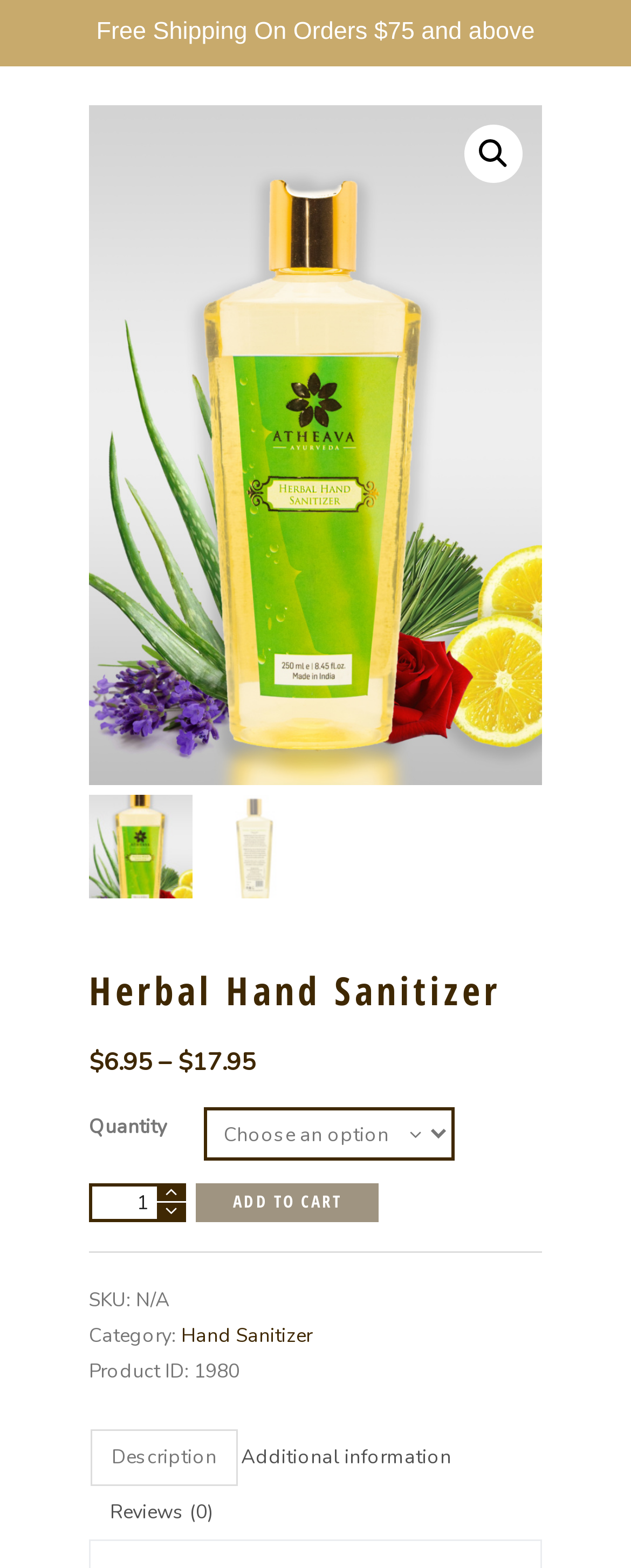Identify the bounding box coordinates of the specific part of the webpage to click to complete this instruction: "View product description".

[0.144, 0.911, 0.377, 0.947]